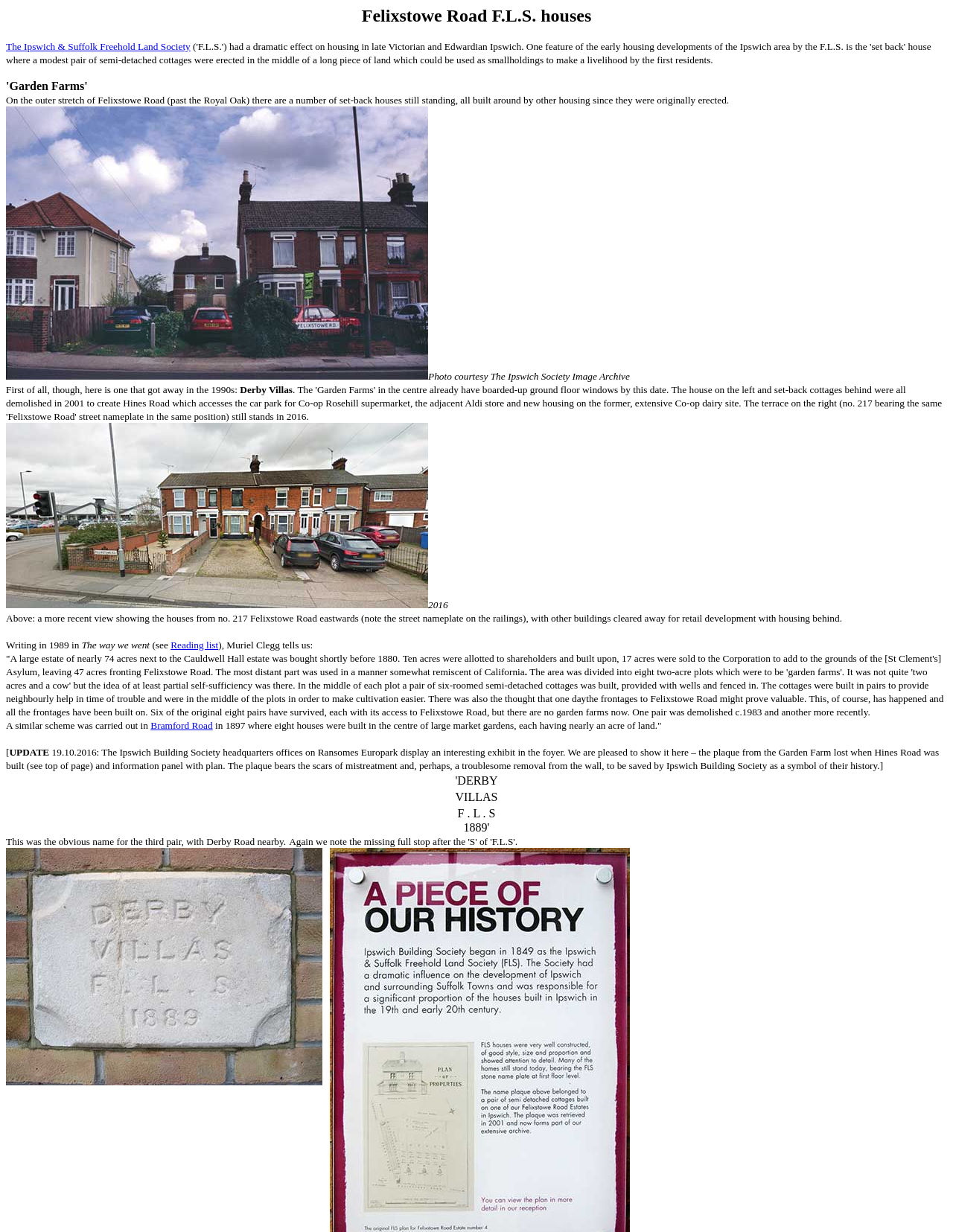Identify the bounding box for the UI element described as: "Bramford Road". Ensure the coordinates are four float numbers between 0 and 1, formatted as [left, top, right, bottom].

[0.158, 0.584, 0.223, 0.593]